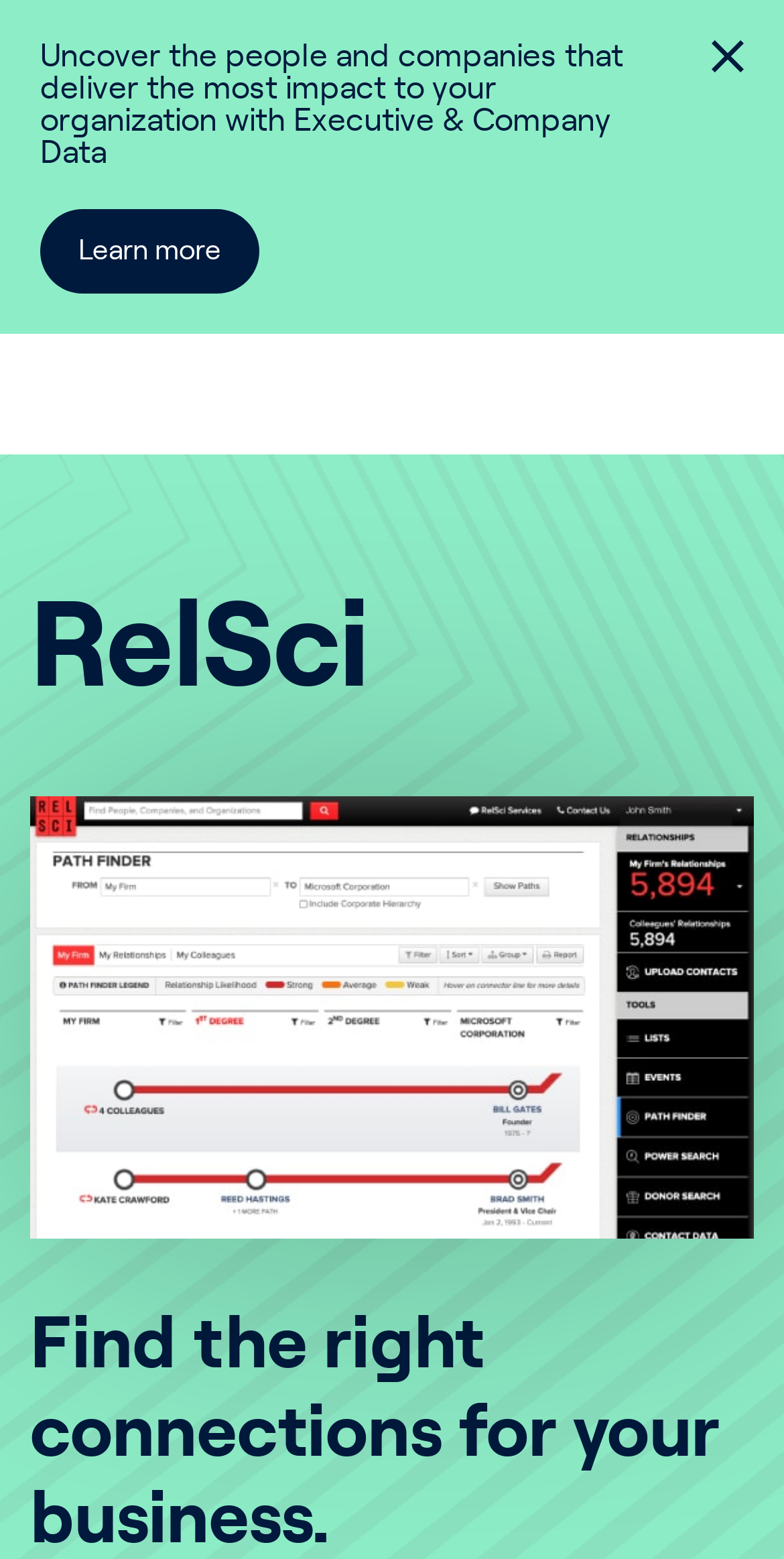Provide the bounding box coordinates, formatted as (top-left x, top-left y, bottom-right x, bottom-right y), with all values being floating point numbers between 0 and 1. Identify the bounding box of the UI element that matches the description: Learn more

[0.051, 0.134, 0.331, 0.188]